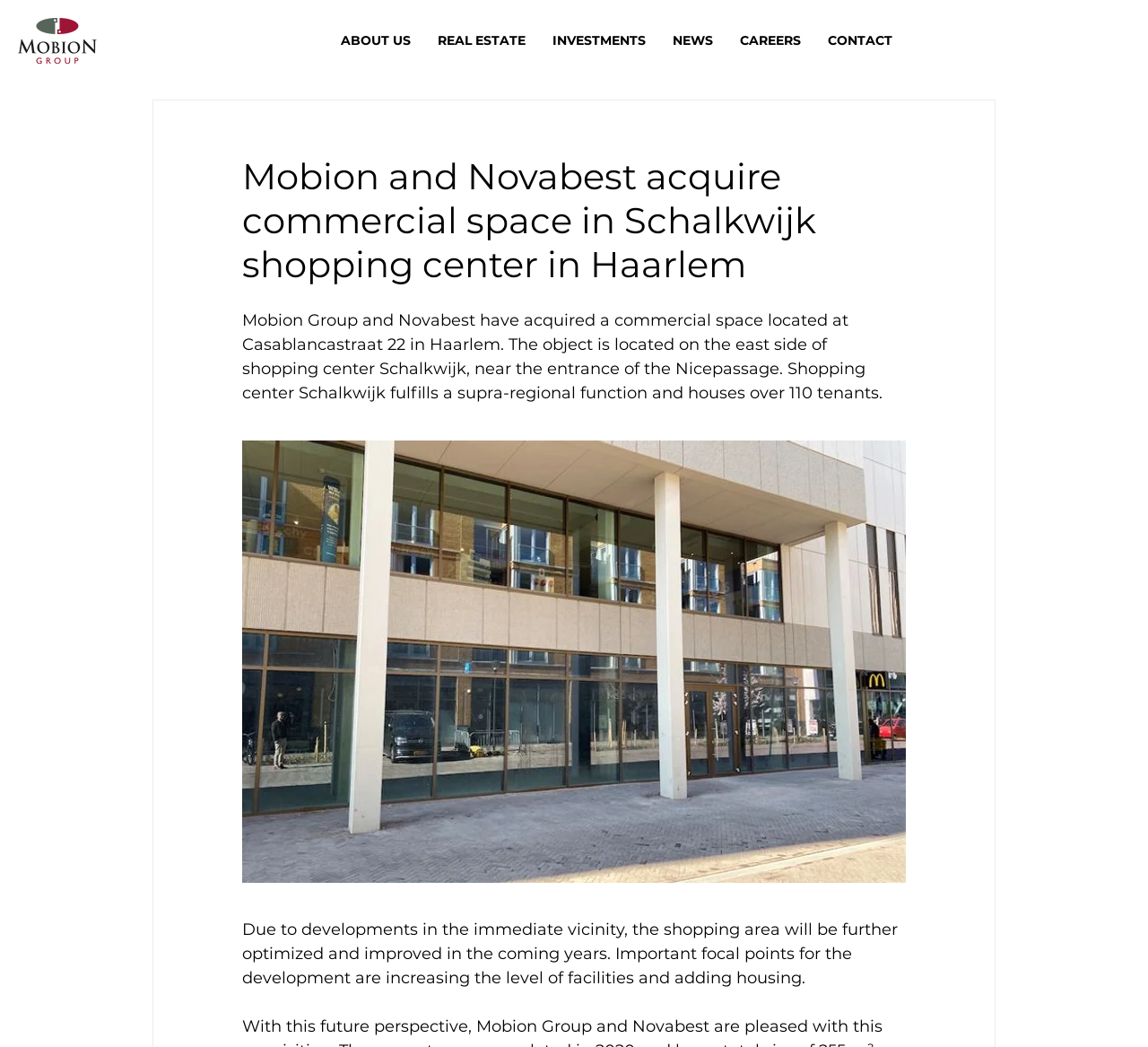Articulate a detailed summary of the webpage's content and design.

The webpage appears to be a news article or press release about Mobion Group and Novabest acquiring a commercial space in Haarlem. At the top left corner, there is a logo image. Below the logo, there is a navigation menu with links to different sections of the website, including "ABOUT US", "REAL ESTATE", "INVESTMENTS", "NEWS", "CAREERS", and "CONTACT".

The main content of the webpage is a news article with a heading that matches the title of the webpage. The article is divided into three paragraphs. The first paragraph describes the acquisition of the commercial space, its location, and the shopping center's features. The second paragraph is a call-to-action button, but its text is not provided. The third paragraph discusses the future development plans for the shopping area, including increasing facilities and adding housing.

Overall, the webpage has a simple layout with a clear structure, making it easy to navigate and read.